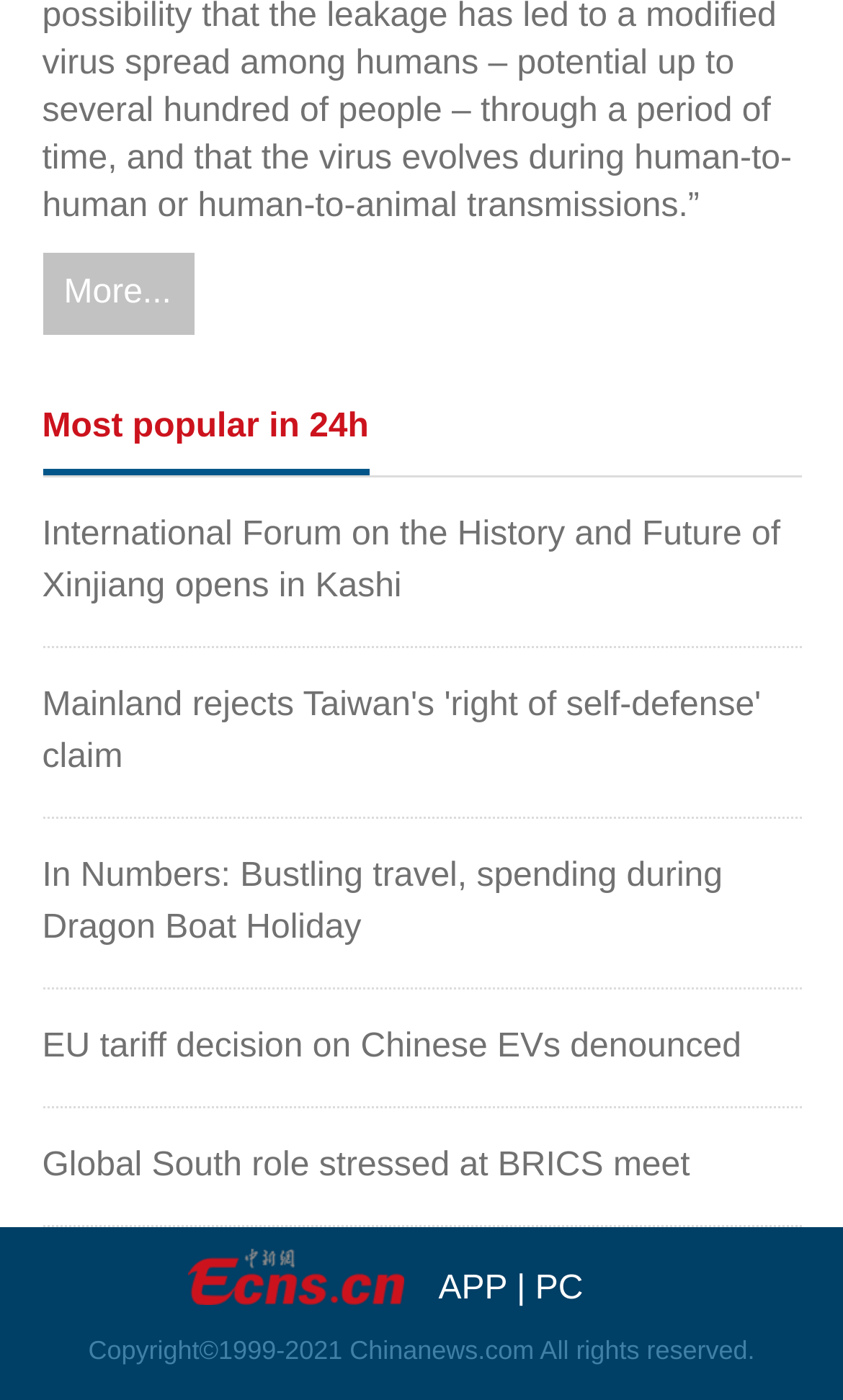Please find the bounding box coordinates of the element that you should click to achieve the following instruction: "View news about Mainland rejects Taiwan's 'right of self-defense' claim". The coordinates should be presented as four float numbers between 0 and 1: [left, top, right, bottom].

[0.05, 0.491, 0.903, 0.554]